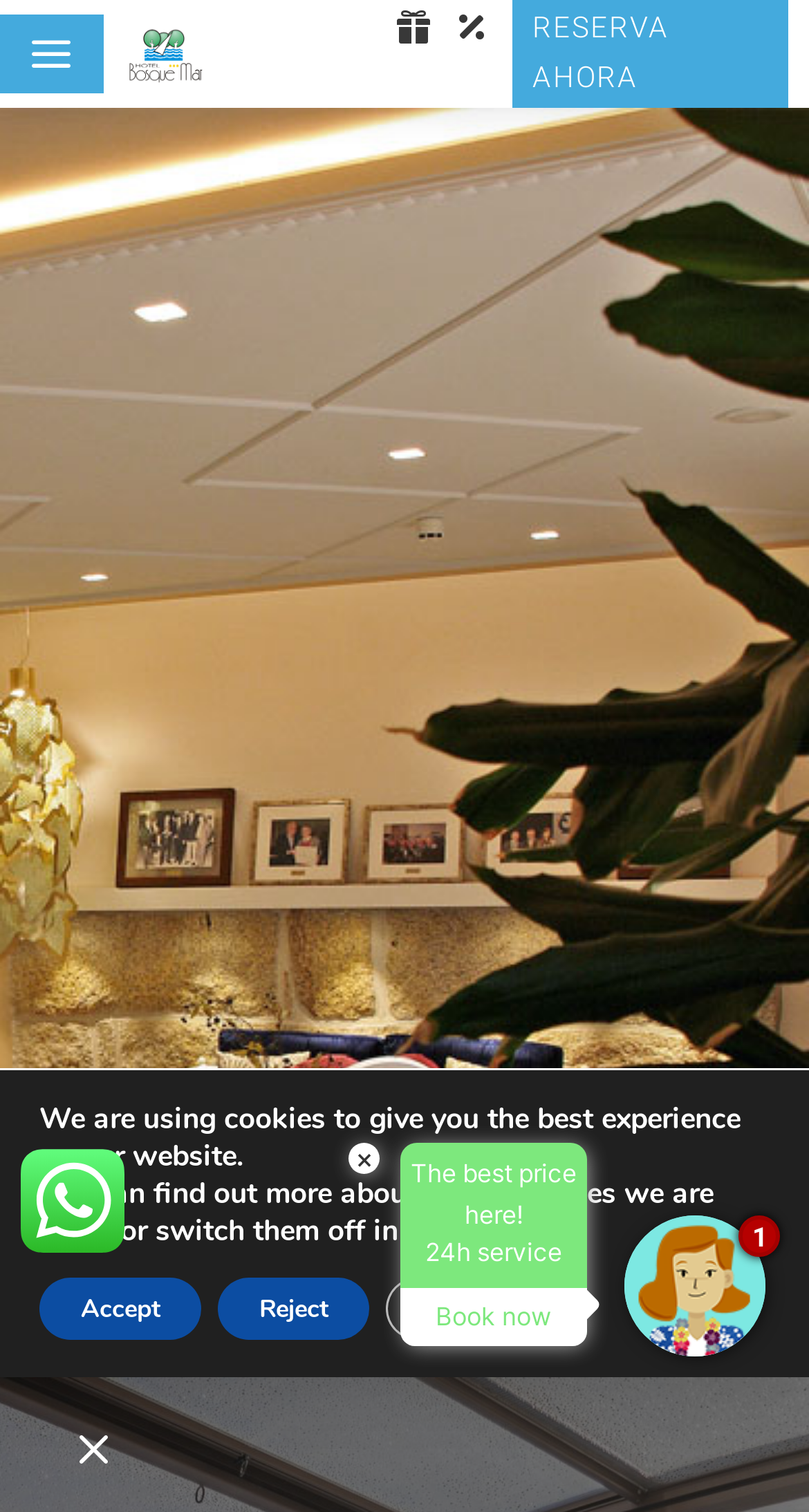Detail the webpage's structure and highlights in your description.

The webpage appears to be the website of Hotel Bosque Mar, with a focus on post-COVID hygiene and protection measures. At the top left corner, there is a logo of the hotel, "bosquemar logo sin fondo". Next to it, on the top right corner, there is a call-to-action button "RESERVA AHORA" (Reserve Now).

Below the logo, there are three main sections. The first section is headed by "RESERVA ONLINE" (Online Reservation) and has a link to reserve online. The second section is headed by "DESCUENTOS & VENTAJAS" (Discounts & Benefits) and has a link to explore the discounts and benefits offered by the hotel. The third section is headed by "DISEÑA TU EXPERIENCIA" (Design Your Experience) and has a link to create a personalized experience.

On the bottom left corner, there is a GDPR Cookie Banner that informs users about the use of cookies on the website. The banner has buttons to accept, reject, or customize the cookie settings.

On the bottom right corner, there is a section that appears to be a contact or chat option, with a WhatsApp logo and a message "Contacta por Whatsapp :)" (Contact us on WhatsApp :)).

Scattered throughout the page are various icons, images, and text elements, including an avatar image, a "best price" guarantee, a "24h service" notice, and a "Book now" call-to-action.